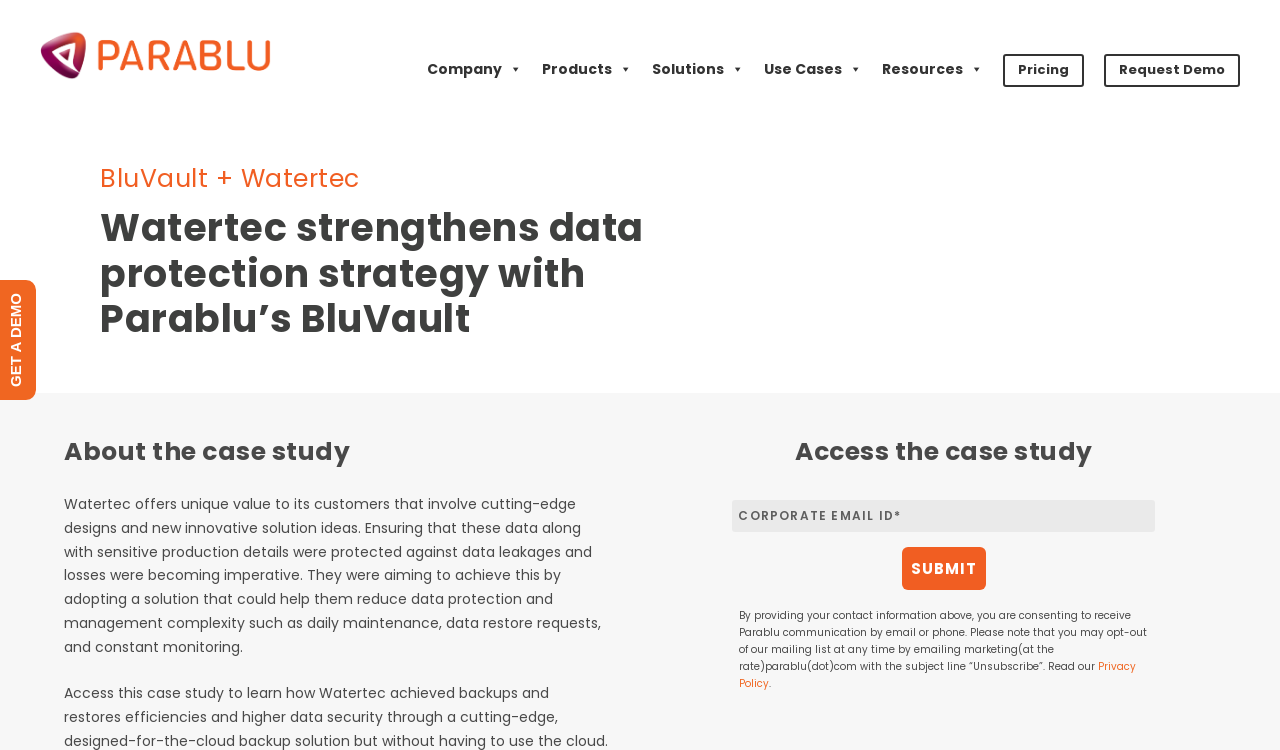Determine the bounding box coordinates of the region that needs to be clicked to achieve the task: "Select the Solutions menu".

[0.502, 0.013, 0.589, 0.093]